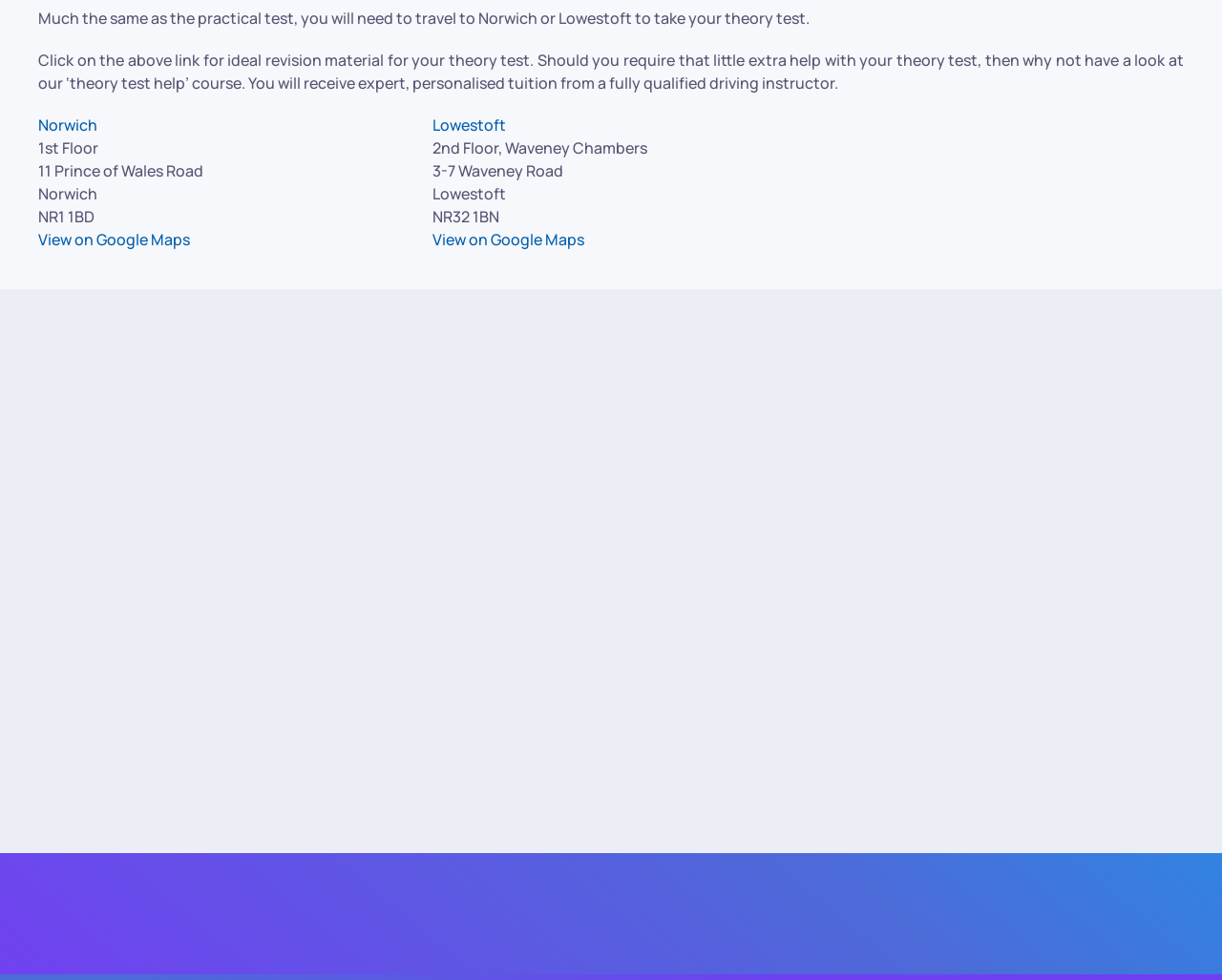Please answer the following question using a single word or phrase: 
Where can you take your theory test?

Norwich or Lowestoft